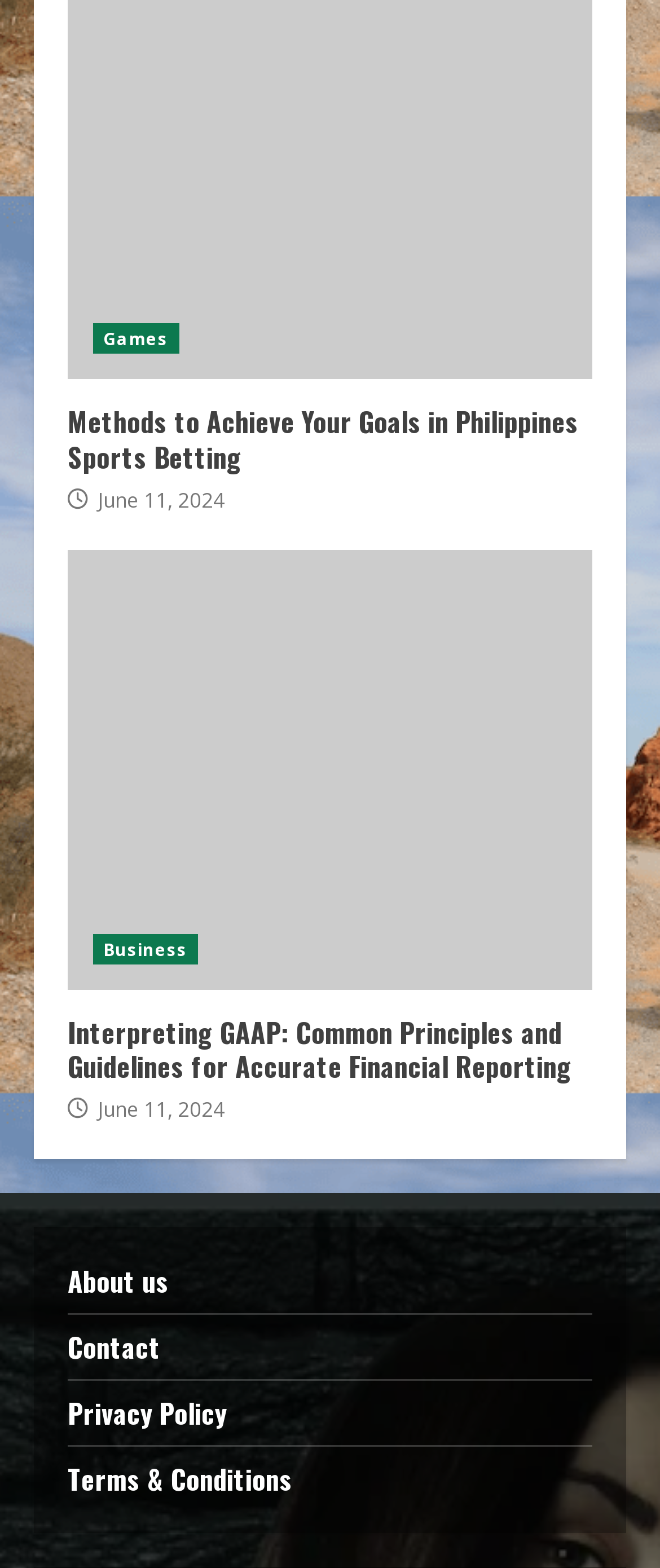Please give a succinct answer using a single word or phrase:
What type of content is available on this webpage?

Articles